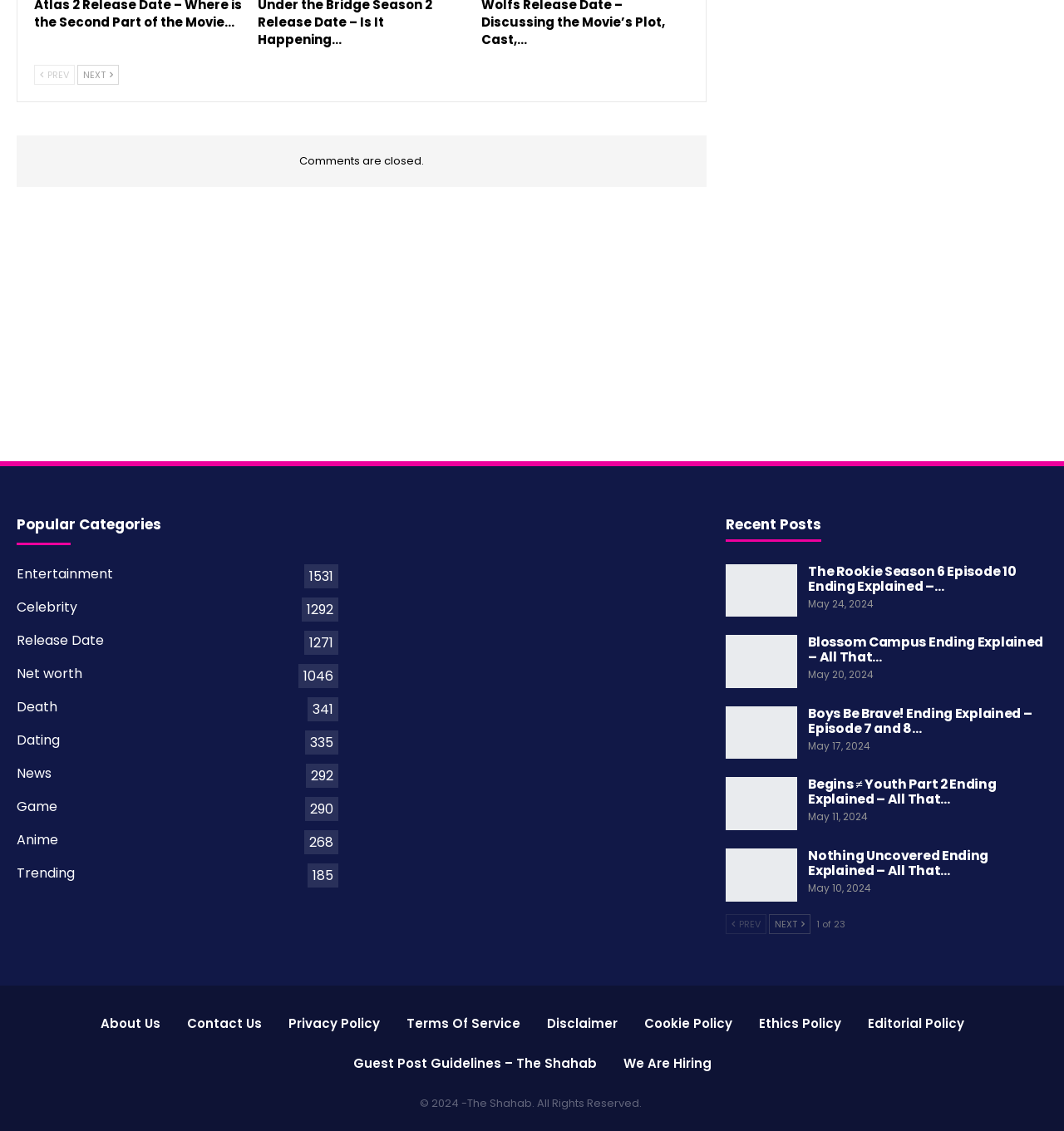What is the purpose of the links at the bottom of the page?
Give a detailed and exhaustive answer to the question.

The links at the bottom of the page, such as 'About Us', 'Contact Us', and 'Privacy Policy', are used to provide additional information about the website, its owners, and its policies. These links are likely intended to provide transparency and facilitate communication with users.